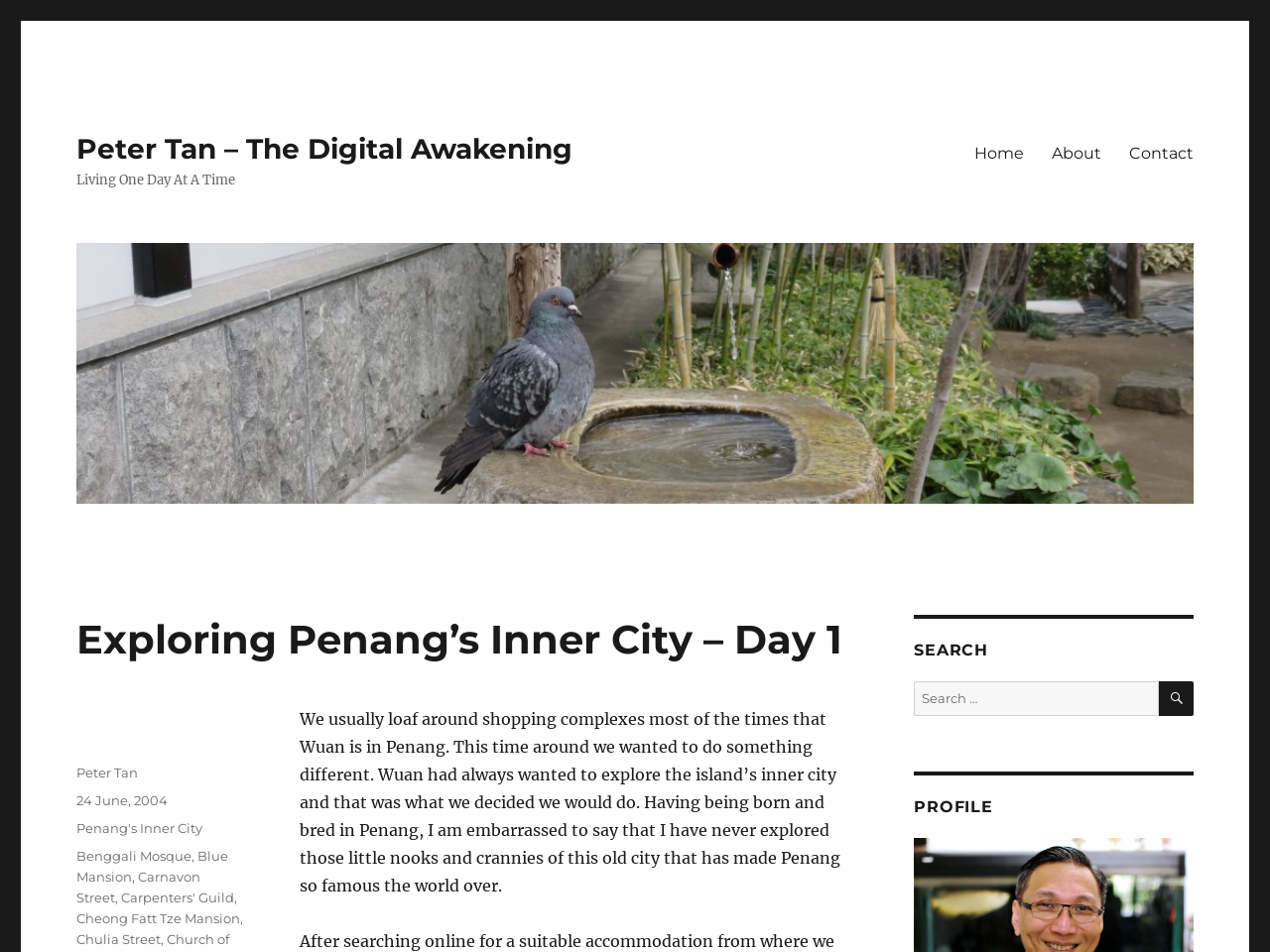Analyze the image and give a detailed response to the question:
What is the category of the blog post?

I found the category by looking at the text 'Categories' followed by a link 'Penang's Inner City' in the blog post section.